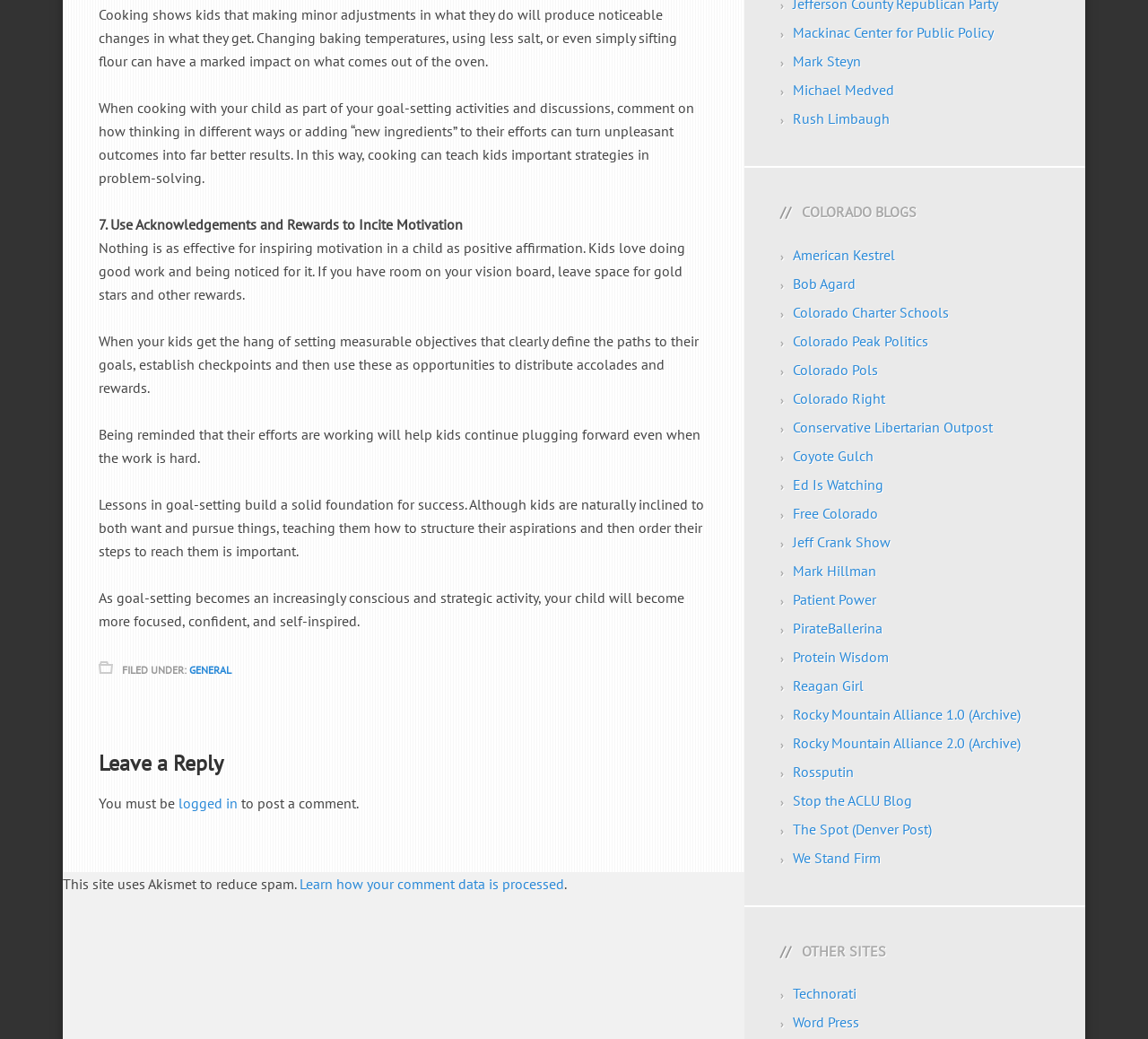Please mark the bounding box coordinates of the area that should be clicked to carry out the instruction: "Click on 'Leave a Reply'".

[0.086, 0.723, 0.617, 0.748]